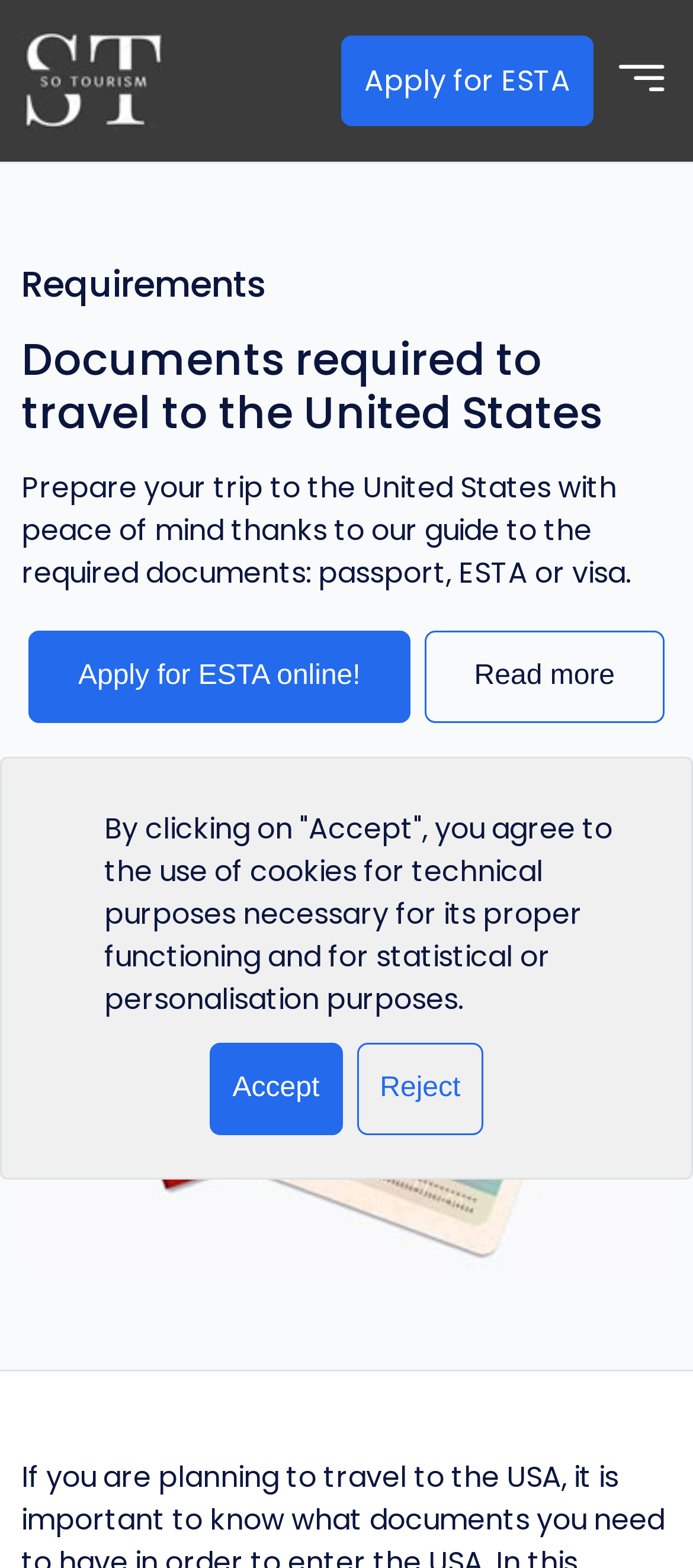What is the purpose of the 'Toggle navigation' button?
Please provide a single word or phrase as your answer based on the image.

To expand or collapse navigation menu